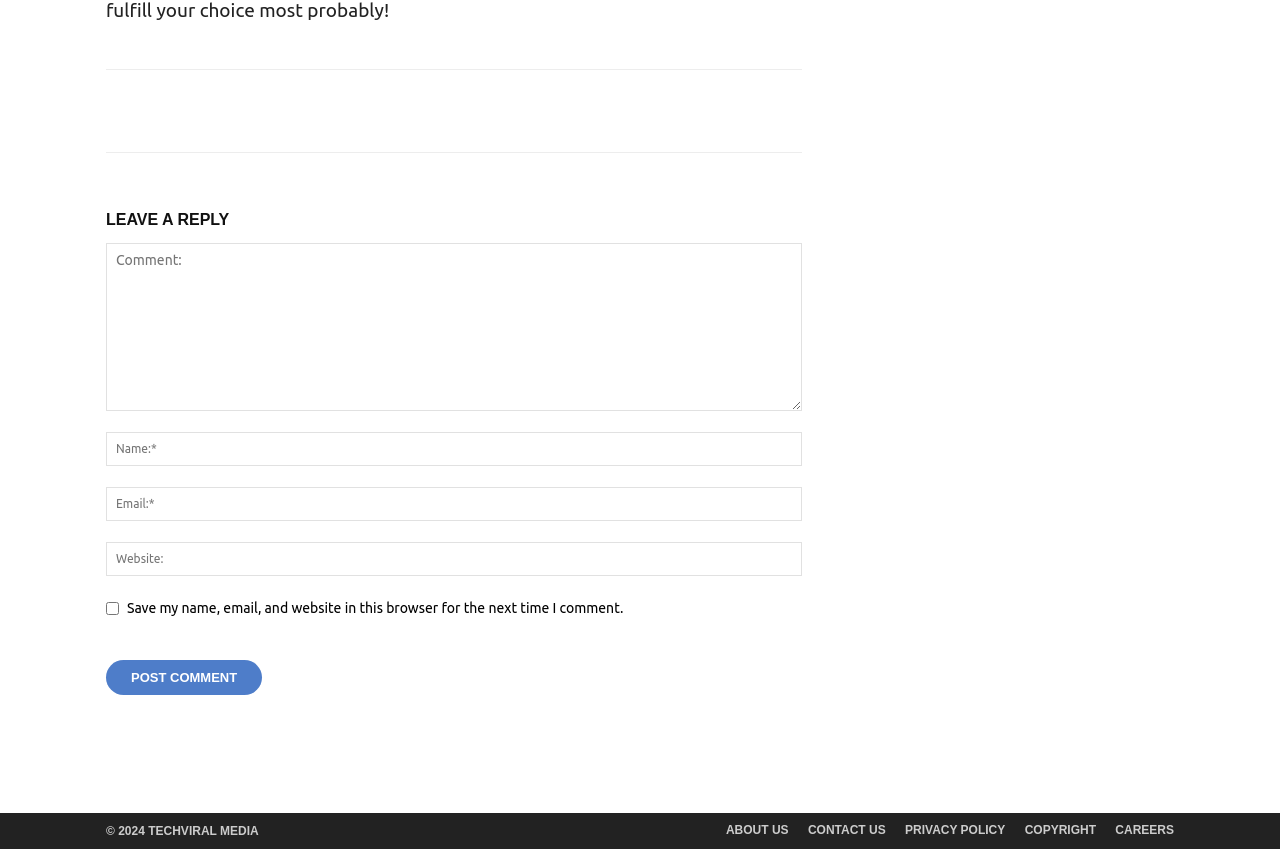Identify the bounding box coordinates for the element you need to click to achieve the following task: "Enter your name". Provide the bounding box coordinates as four float numbers between 0 and 1, in the form [left, top, right, bottom].

[0.083, 0.509, 0.627, 0.549]